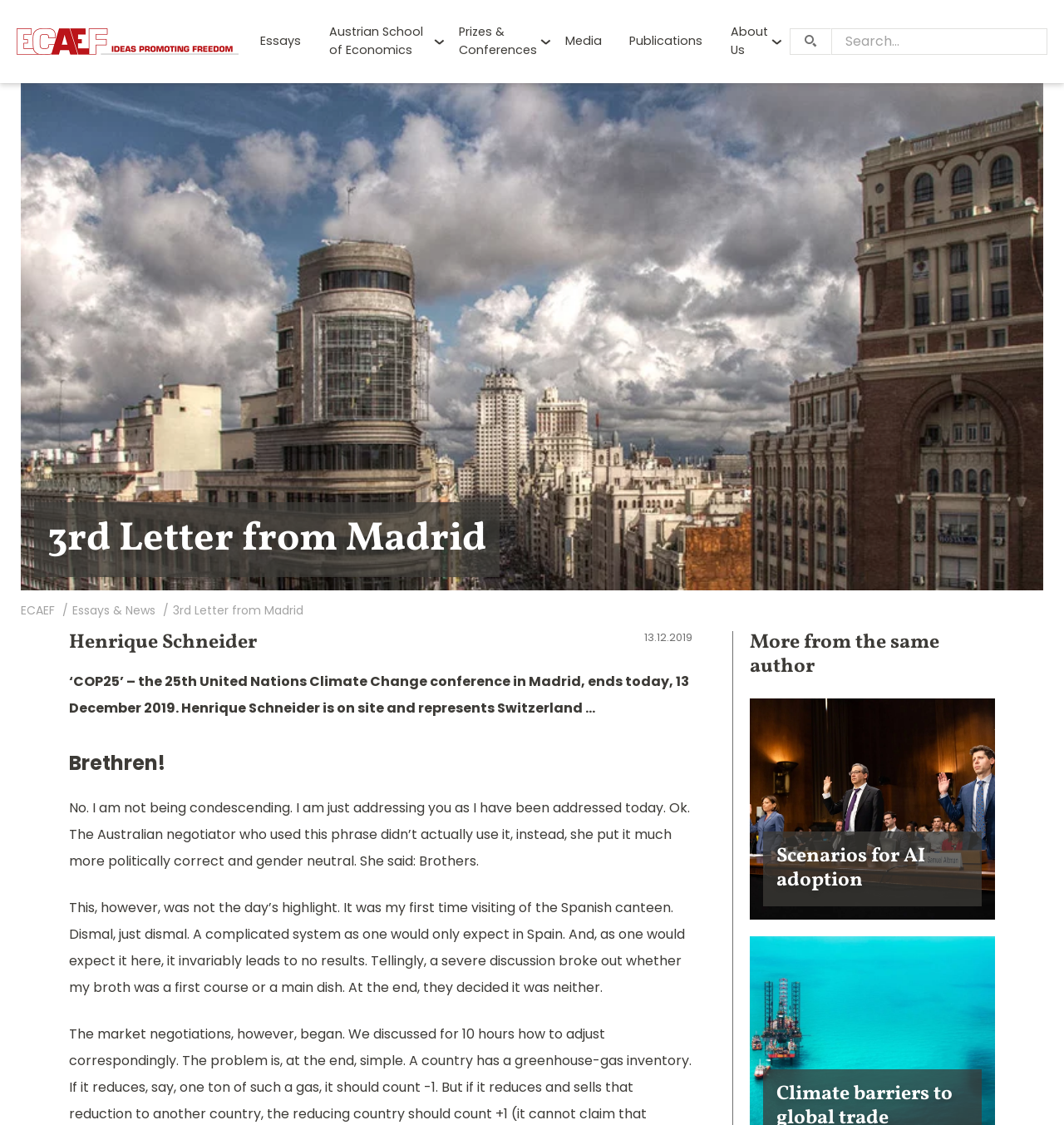Offer a meticulous caption that includes all visible features of the webpage.

The webpage appears to be a blog or article page from the "ECAEF" website. At the top left, there is a logo image and a link to the website's homepage. To the right of the logo, there is a horizontal menu bar with links to various sections of the website, including "Essays", "Austrian School of Economics", "Prizes & Conferences", "Media", "Publications", and "About Us". 

Below the menu bar, there is a search bar with a "Search" button. On the left side of the page, there is a heading that reads "3rd Letter from Madrid". Below this heading, there are links to "ECAEF" and "Essays & News". The main content of the page starts with a paragraph that discusses the 25th United Nations Climate Change conference, which is ending on December 13, 2019. The author, Henrique Schneider, is on site and represents Switzerland.

The article continues with a humorous tone, addressing the reader as "Brethren!" and sharing the author's experience at the Spanish canteen. The text is divided into paragraphs, with headings that break up the content. At the bottom of the page, there is a section titled "More from the same author" with a link to more articles by the same author. Additionally, there is a link to an article about "Scenarios for AI adoption" with an accompanying image.